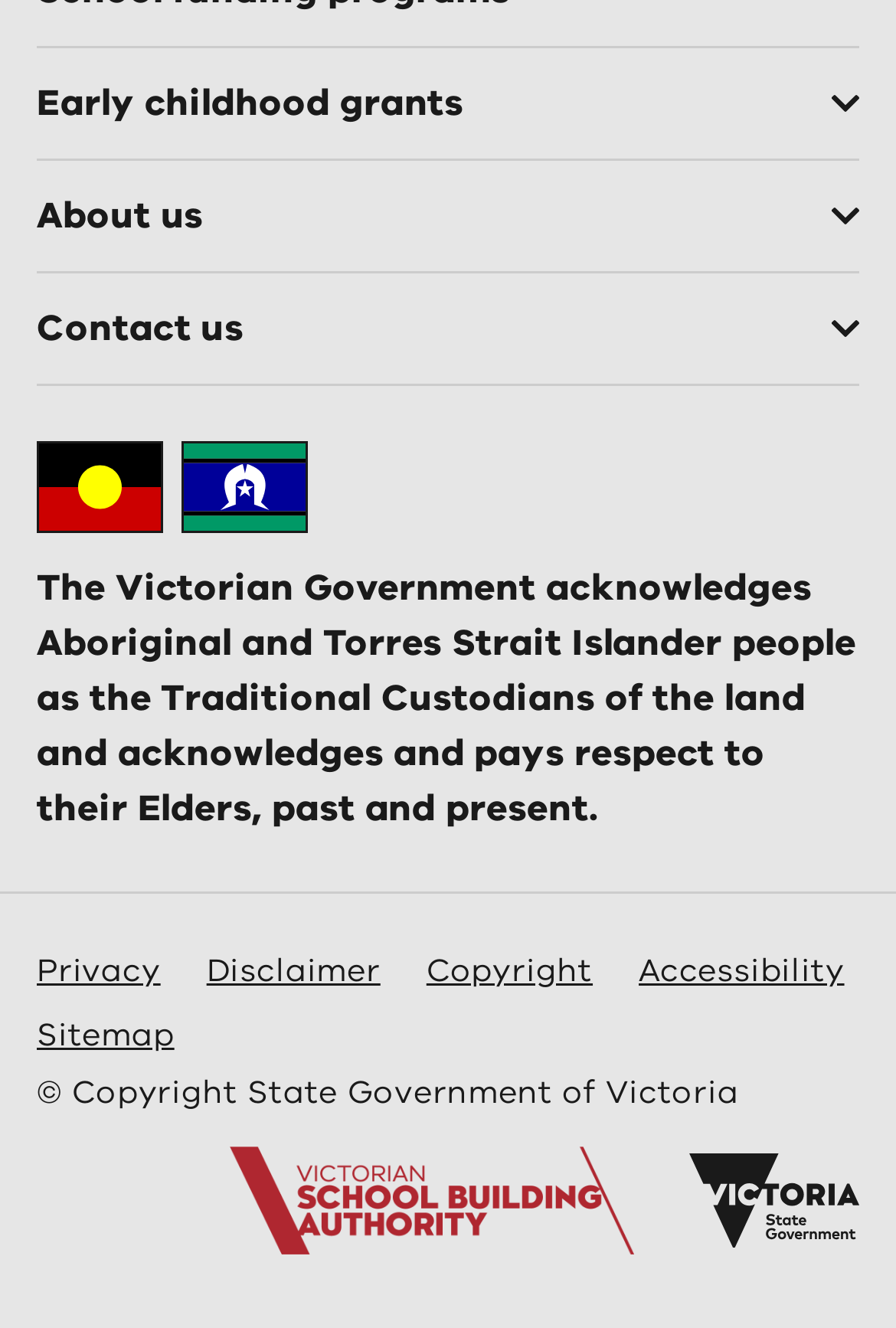Find the bounding box coordinates of the element's region that should be clicked in order to follow the given instruction: "Go to Privacy". The coordinates should consist of four float numbers between 0 and 1, i.e., [left, top, right, bottom].

[0.041, 0.714, 0.179, 0.747]